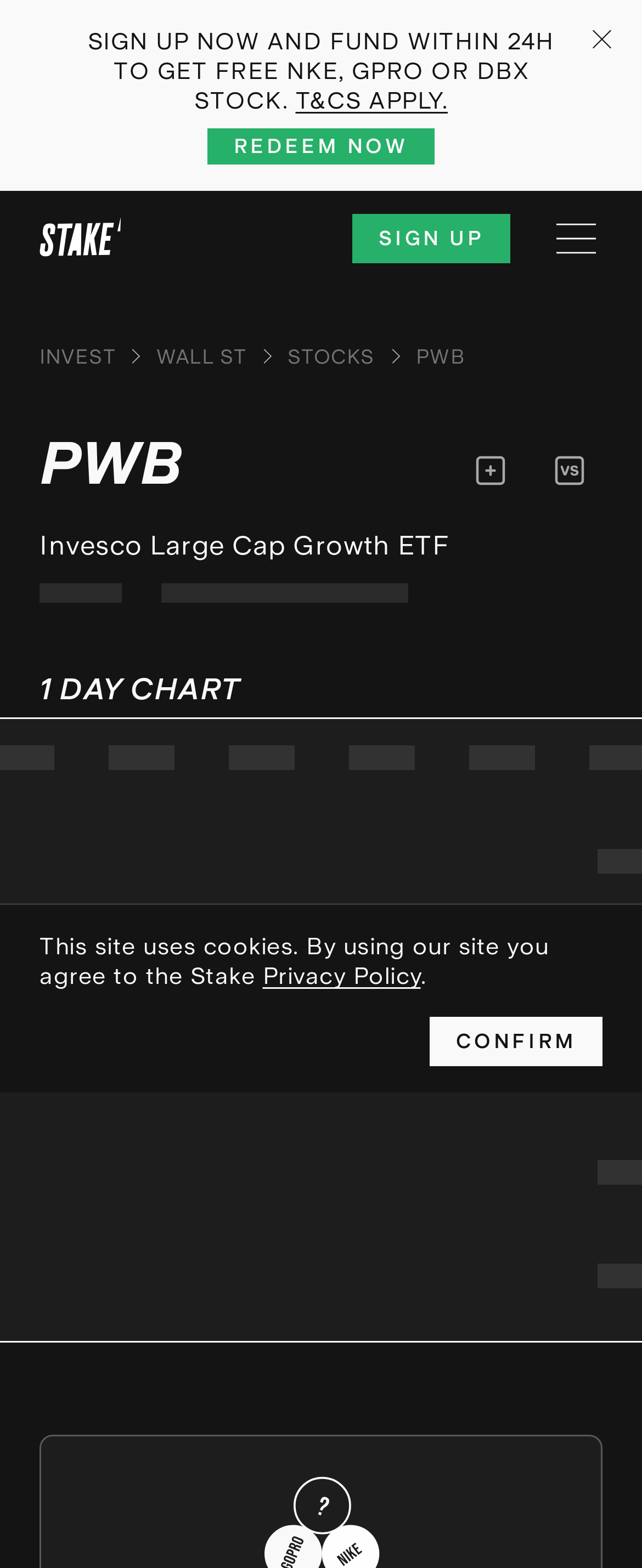Please determine the bounding box coordinates for the UI element described here. Use the format (top-left x, top-left y, bottom-right x, bottom-right y) with values bounded between 0 and 1: Trade Now

[0.713, 0.279, 0.815, 0.321]